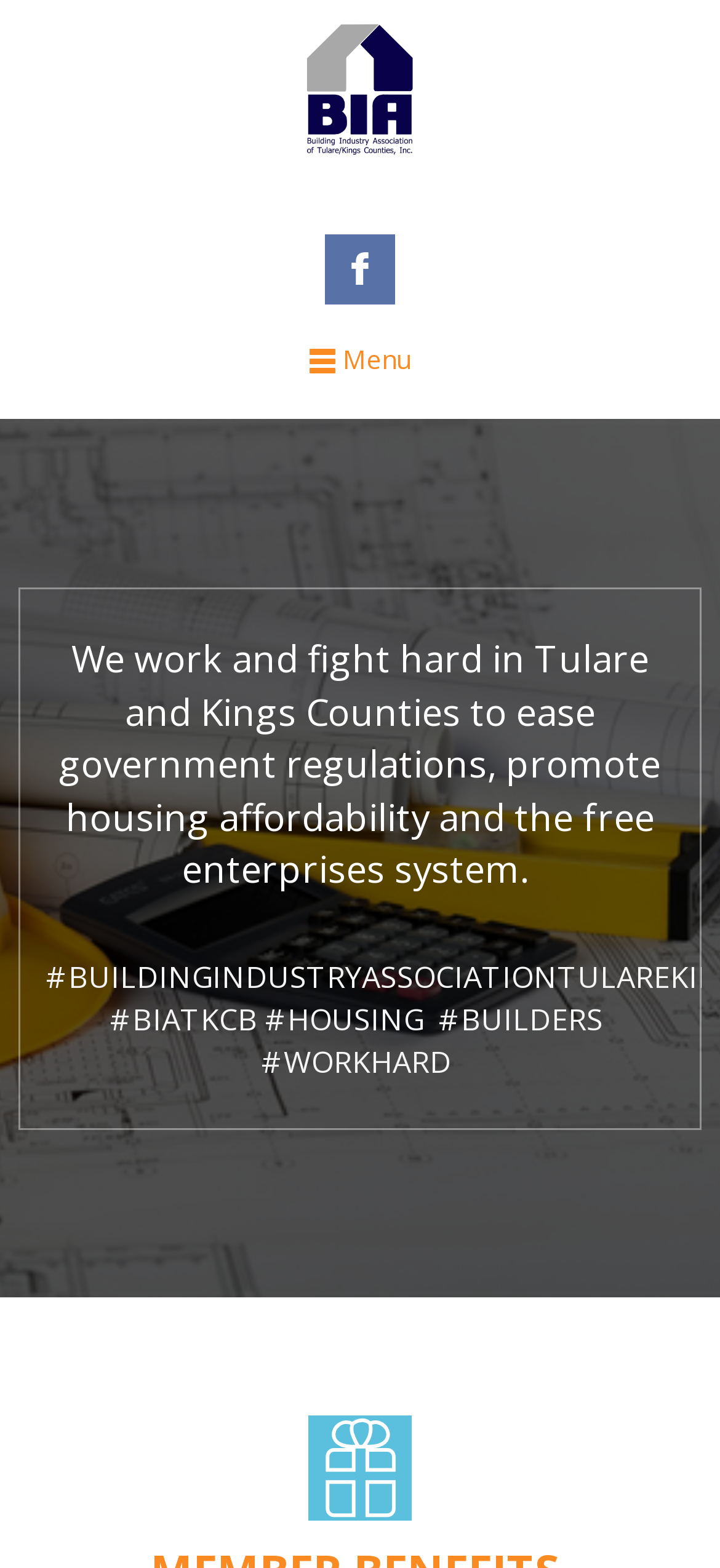Please find and report the primary heading text from the webpage.

Learn valuable insights, member contacts and savings with our latest news bulletin.